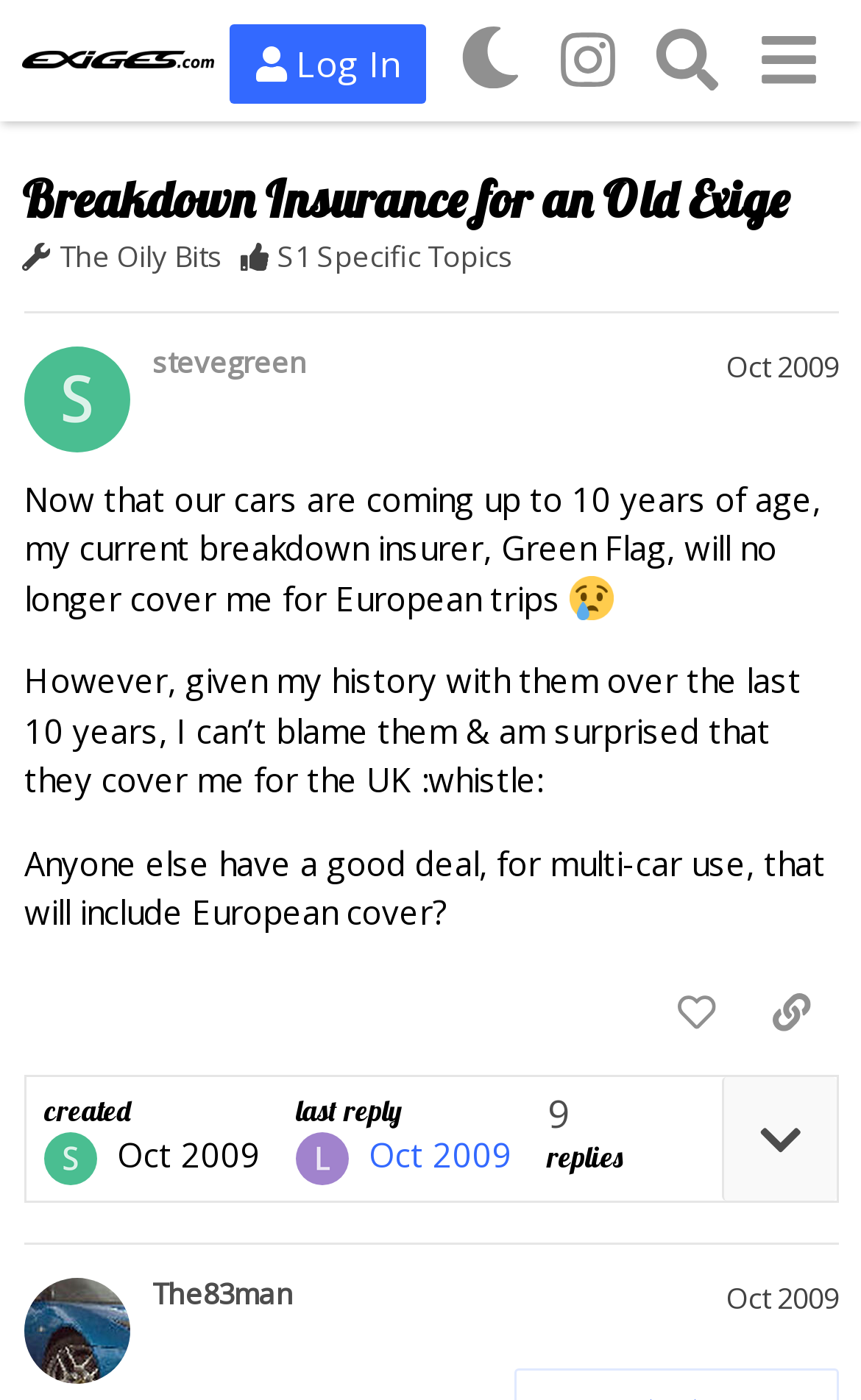Identify the bounding box coordinates of the specific part of the webpage to click to complete this instruction: "Input your email".

None